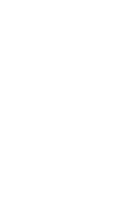Explain the image with as much detail as possible.

The image features the "Automatic Coil Lacing Machine Double Sided For AC Industrial Motor," a specialized device designed to enhance efficiency in the manufacturing process. This machine integrates several essential components, including a machine body, needle, nozzle rotating part, and systems for thread feeding and cutting. 

Key specifications include a maximum stator outer diameter of ≤Φ160mm, stack height adjustable between 20~120mm, and a power supply of 380V/50/60Hz with a power rating of 3.5Kw. The device operates under an air pressure of 0.4MPa and offers various color options such as white, blue, and green.

Produced by SMT Intelligent Device Manufacturing (Zhejiang) Co., Ltd., this robust machinery exemplifies modern engineering aimed at streamlining the lacing process in coiling operations. The model is recognized as SMT-BZ51 and carries certifications that meet international standards, including ISO and SGS Audit.